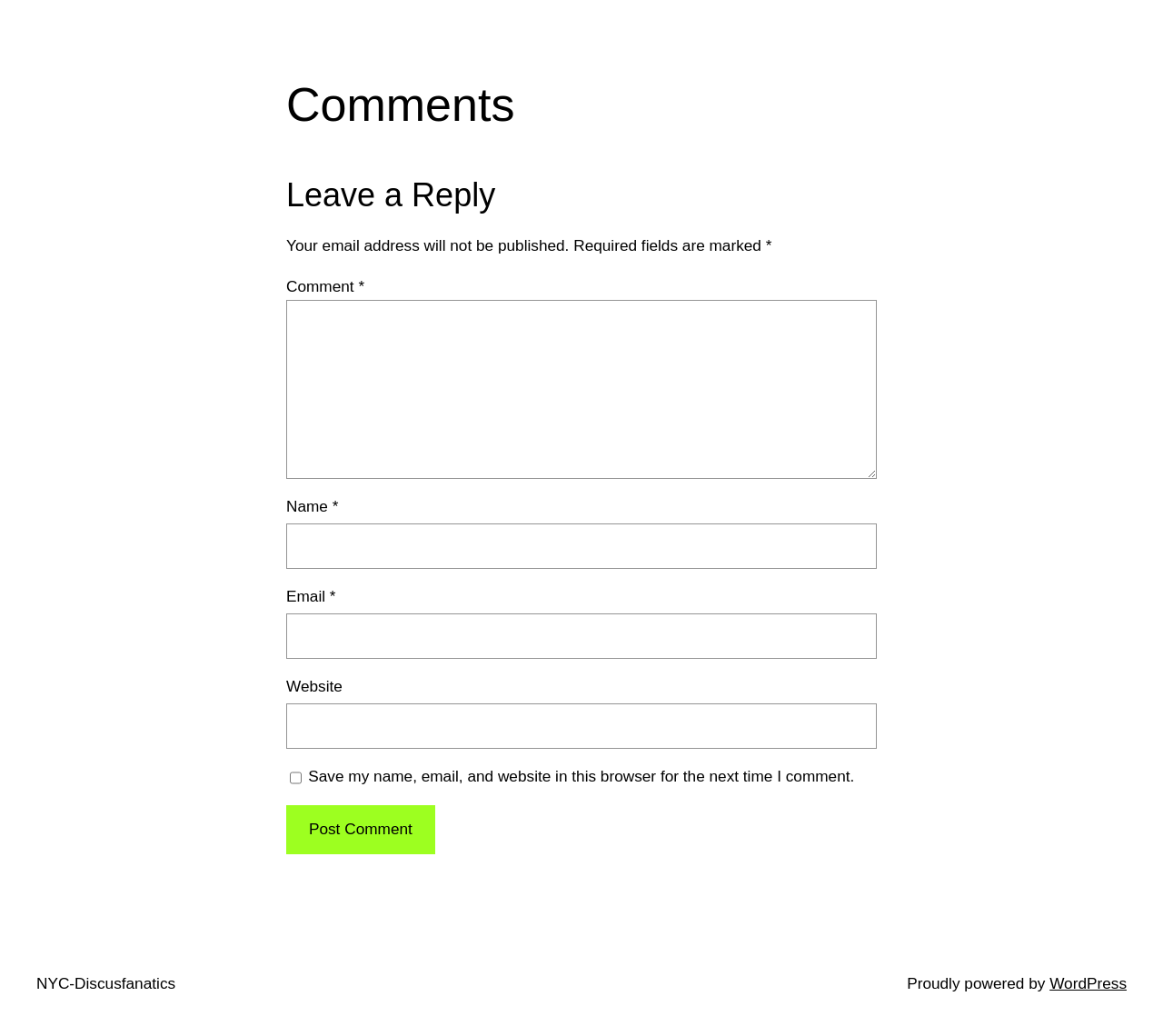Please respond in a single word or phrase: 
What is the button at the bottom of the form for?

Post Comment